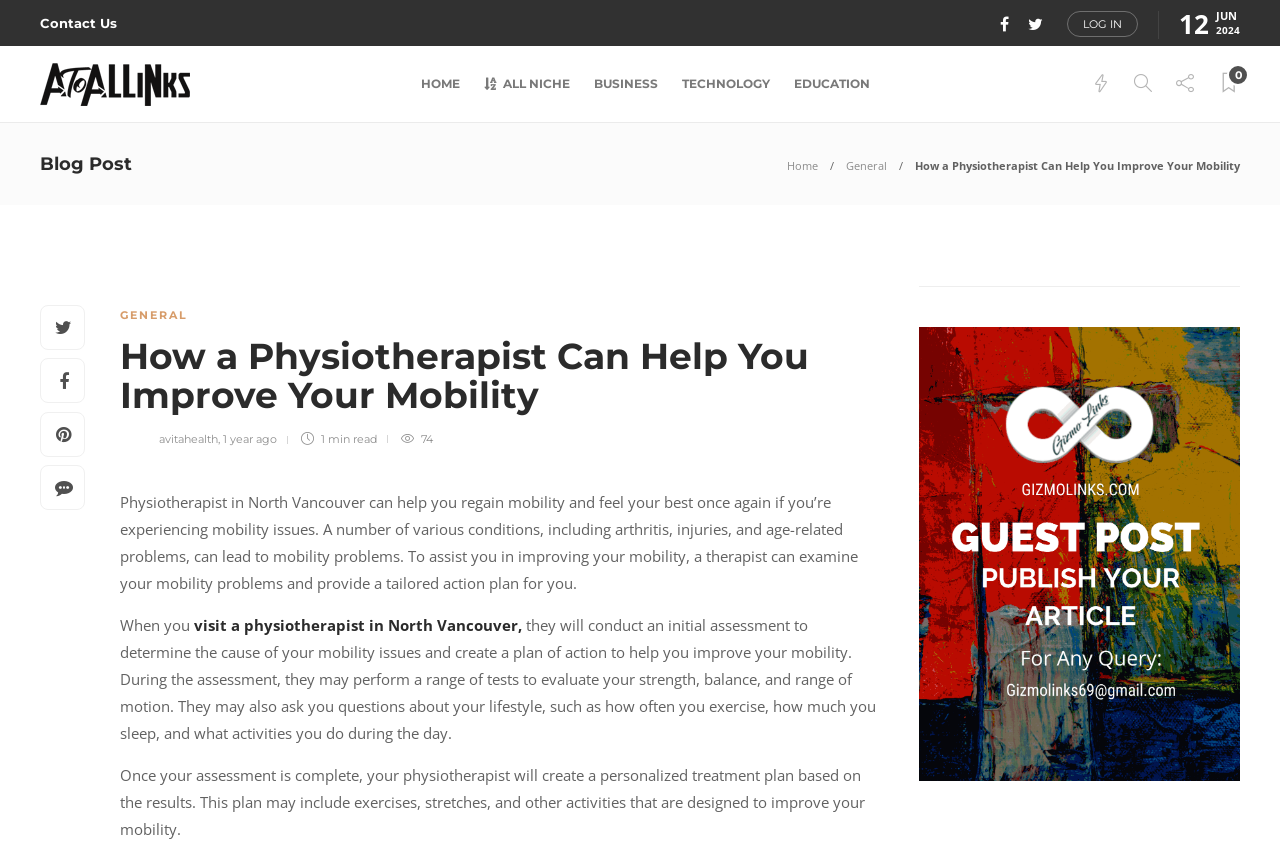Answer this question using a single word or a brief phrase:
What is the current date shown on the webpage?

June 12, 2024